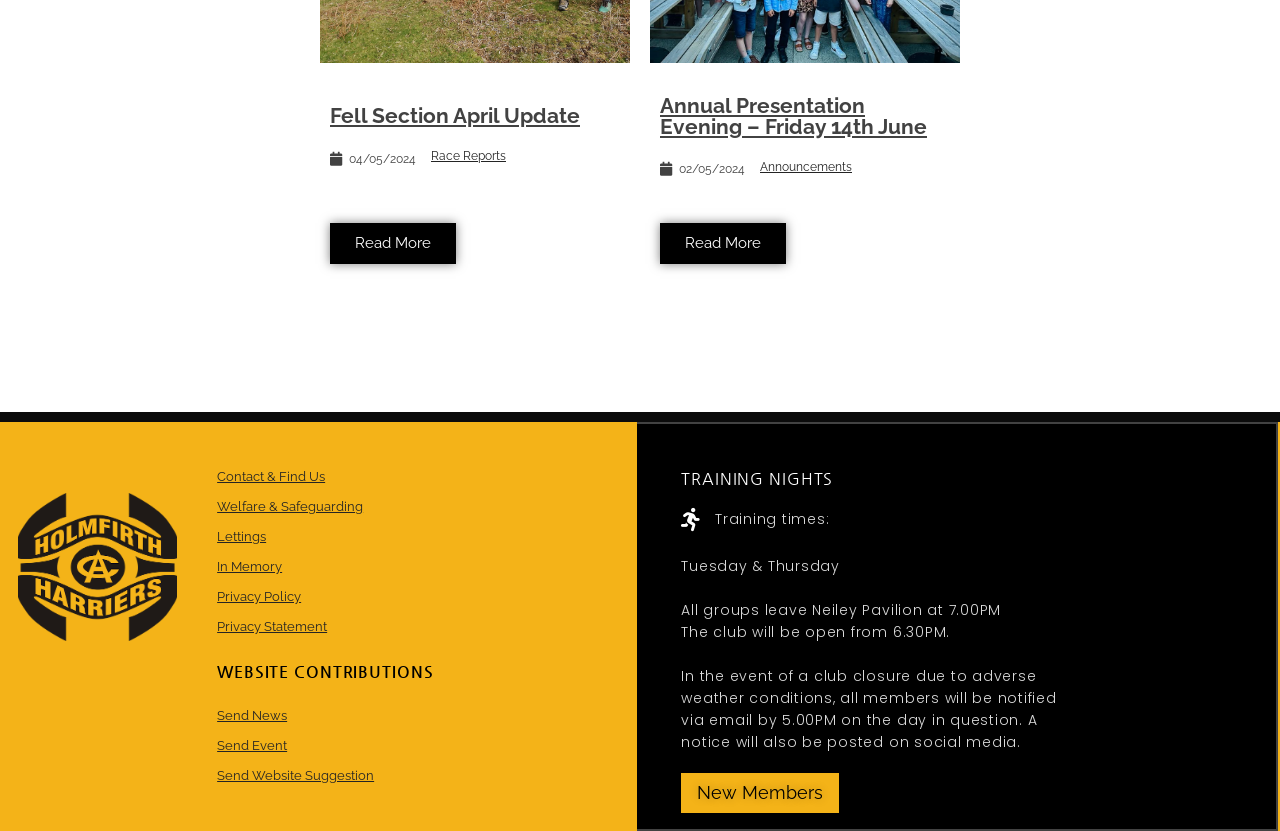How many headings are there in the webpage?
Using the image, give a concise answer in the form of a single word or short phrase.

4